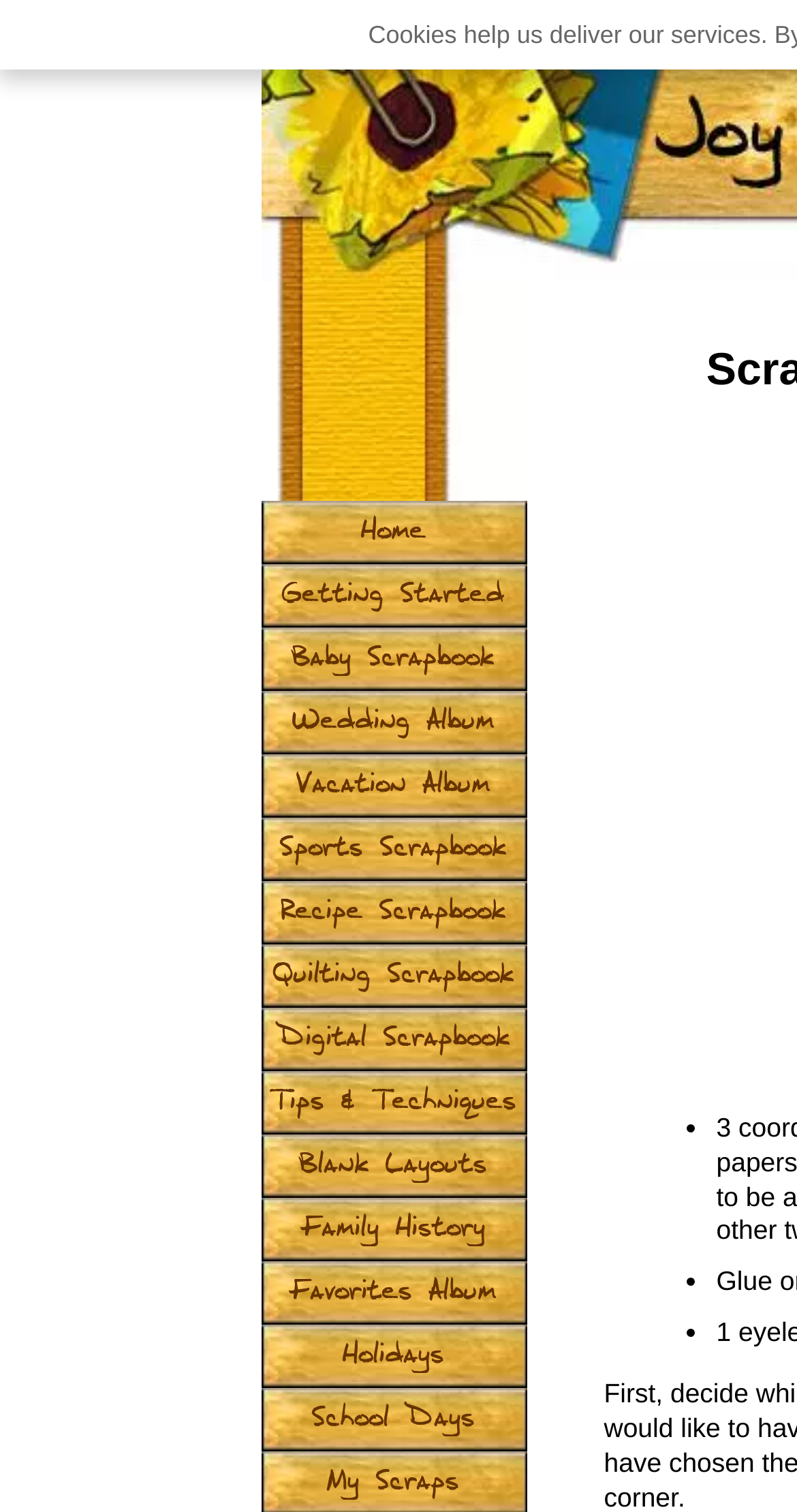Can you show the bounding box coordinates of the region to click on to complete the task described in the instruction: "browse the 'Digital Scrapbook' category"?

[0.327, 0.666, 0.66, 0.708]